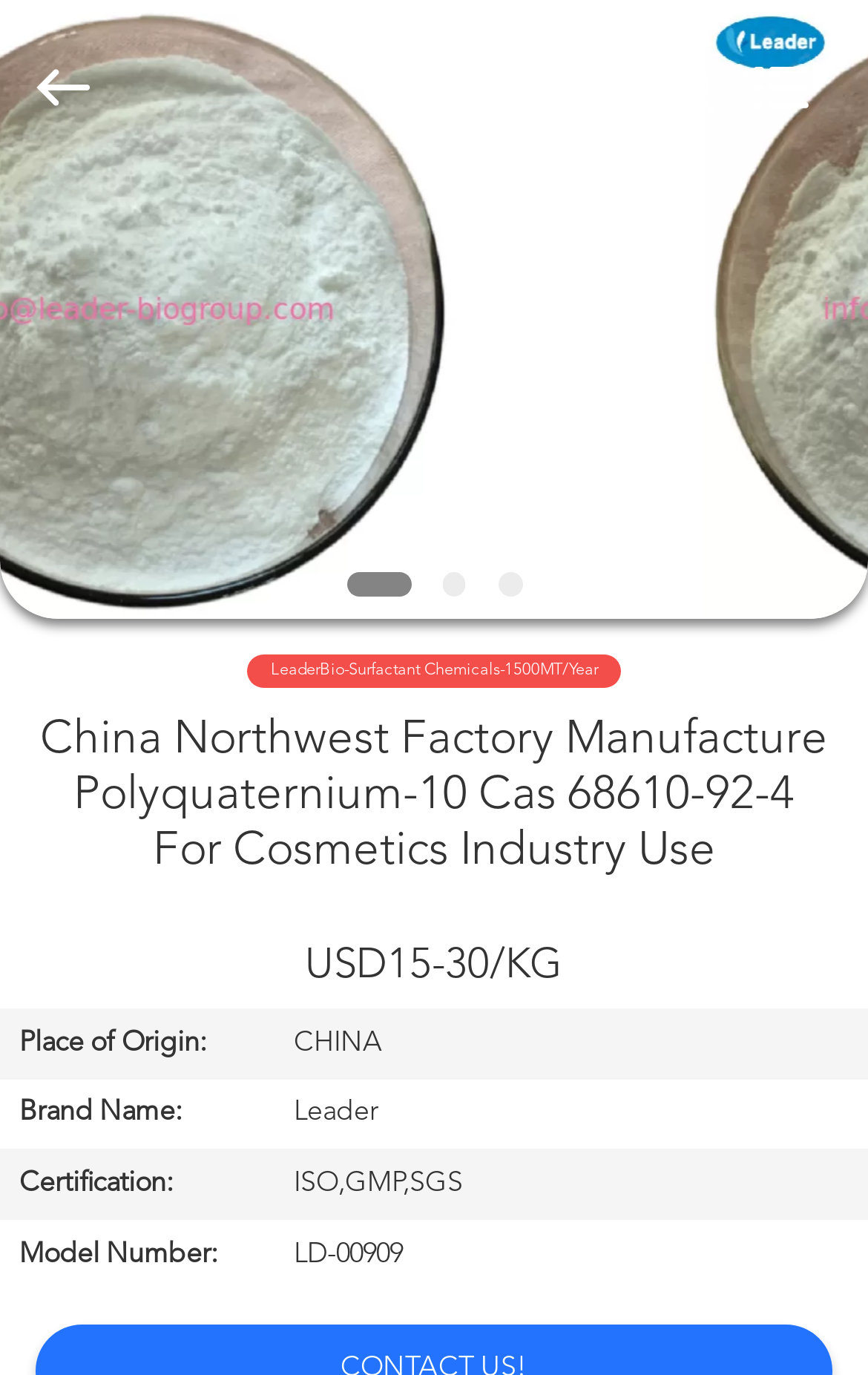Provide a short answer to the following question with just one word or phrase: What is the brand name of the product?

Leader